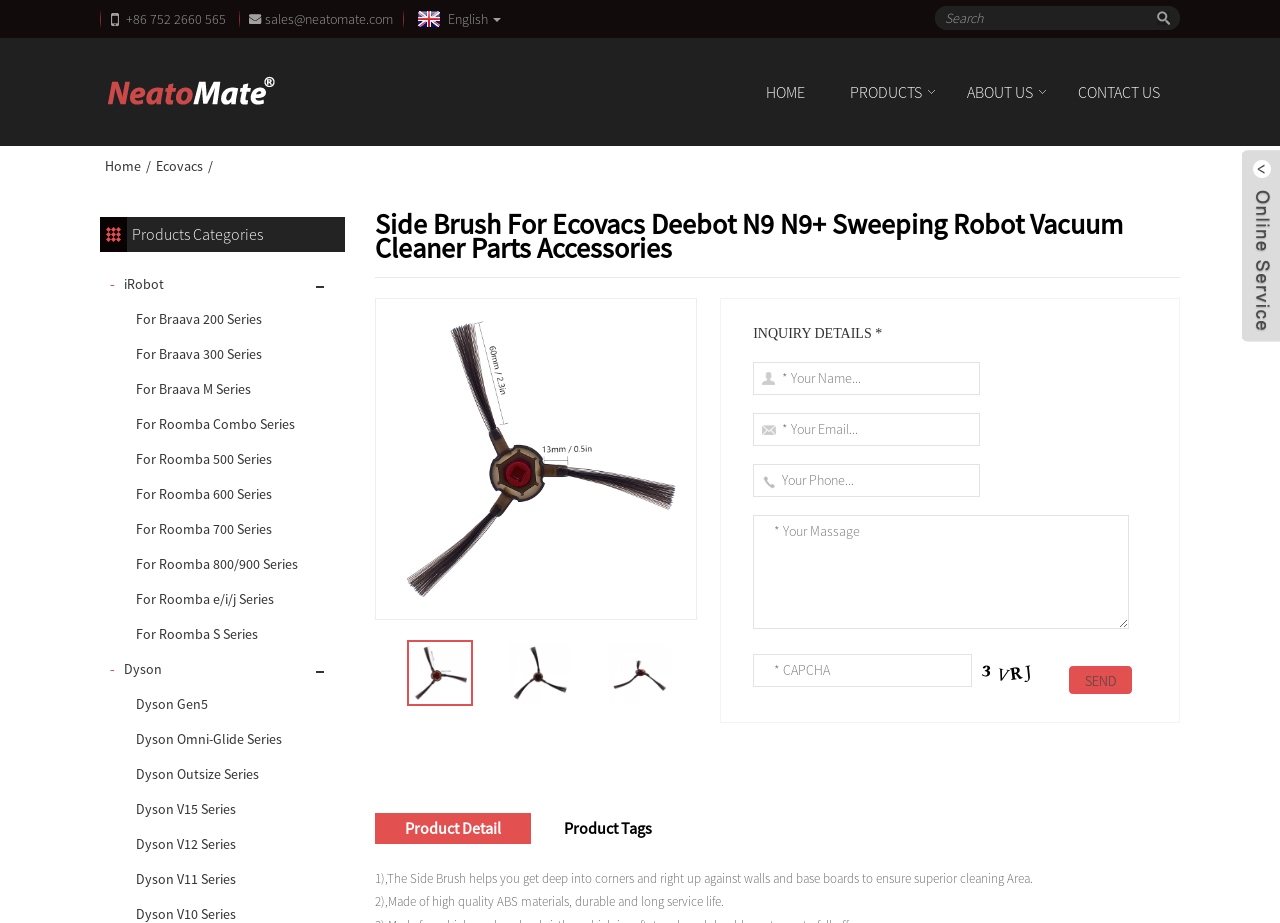Pinpoint the bounding box coordinates for the area that should be clicked to perform the following instruction: "View products for Braava 200 Series".

[0.106, 0.336, 0.205, 0.355]